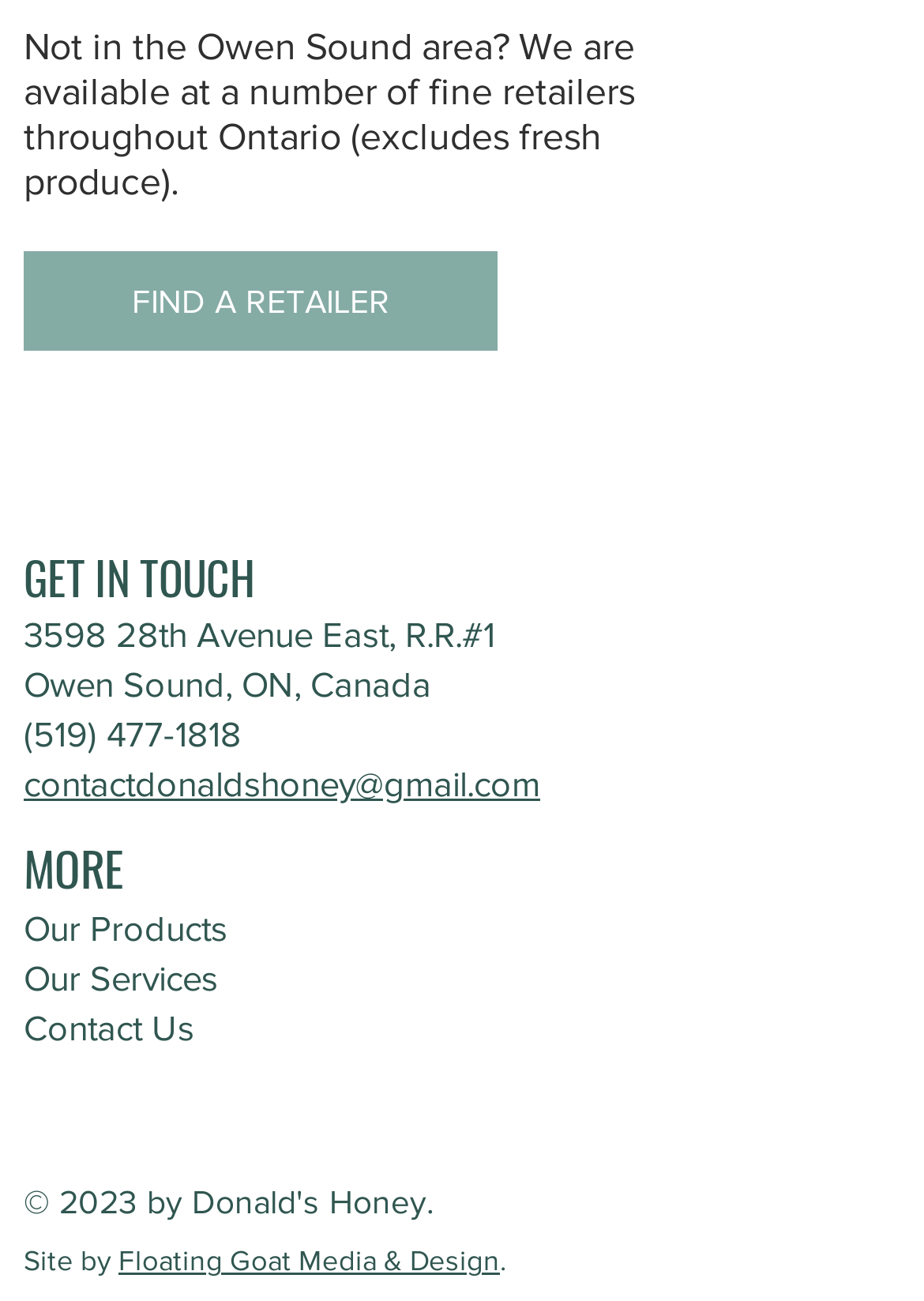Please answer the following question using a single word or phrase: 
What social media platforms does the company have?

Facebook and Instagram